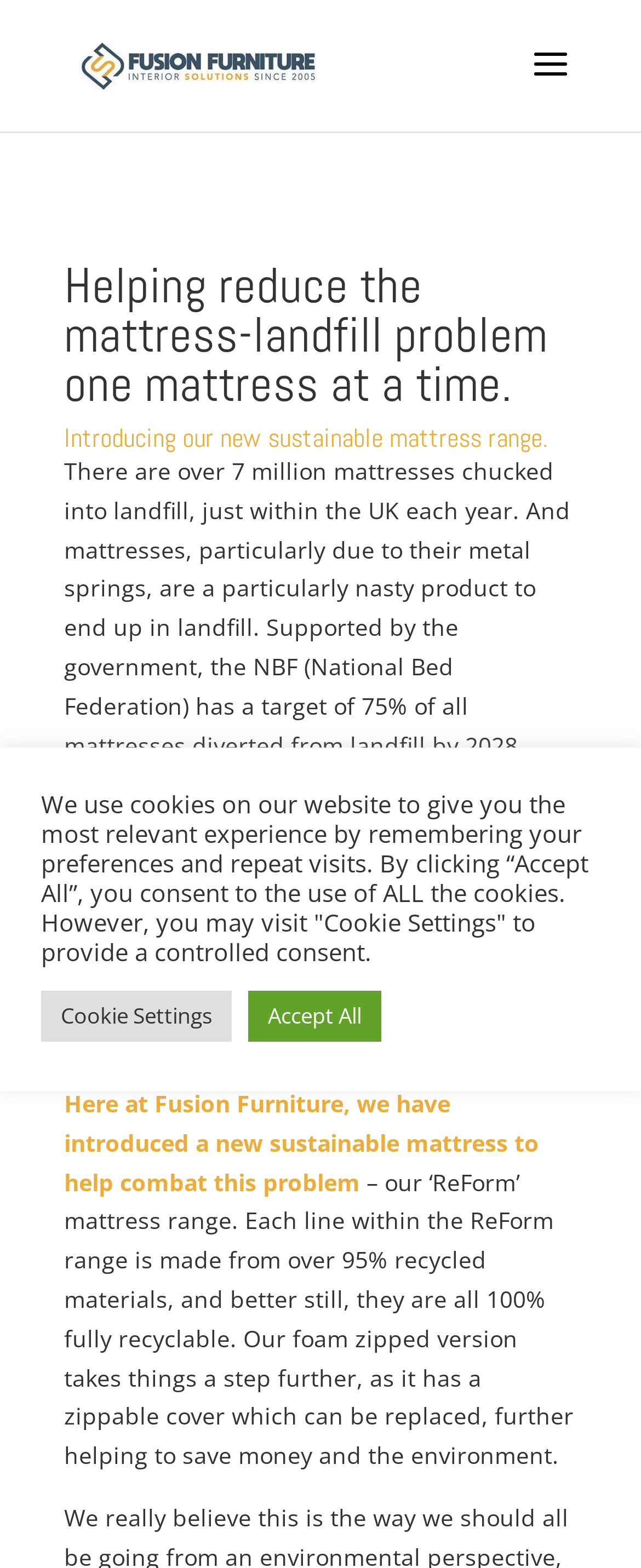What is the name of the sustainable mattress range introduced by Fusion Furniture?
Answer the question in as much detail as possible.

The webpage states that Fusion Furniture has introduced a new sustainable mattress range called 'ReForm' to help combat the growing mattress landfill issue.